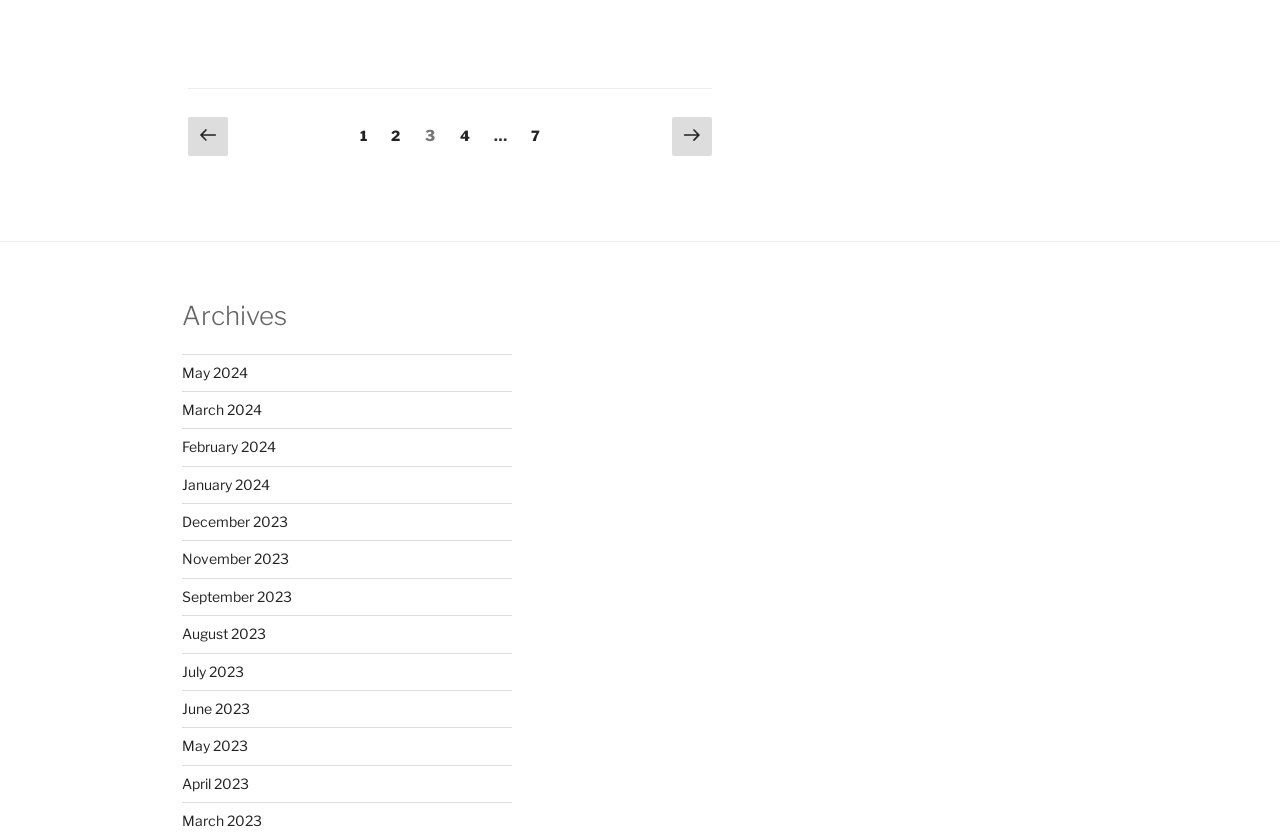Locate the bounding box coordinates of the clickable area needed to fulfill the instruction: "go to next page".

[0.525, 0.141, 0.556, 0.188]